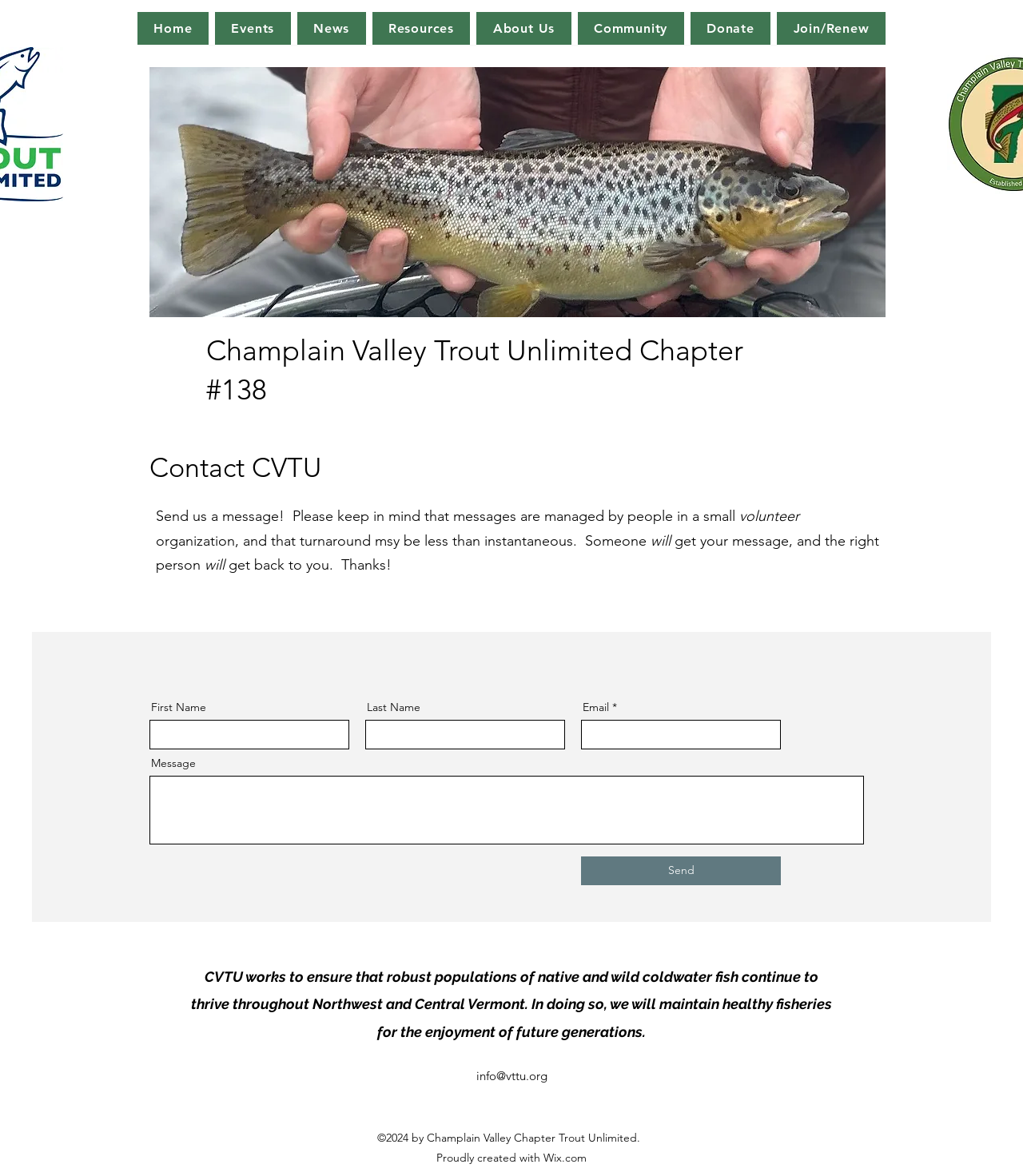Identify the bounding box coordinates of the element to click to follow this instruction: 'Follow us on social media'. Ensure the coordinates are four float values between 0 and 1, provided as [left, top, right, bottom].

None